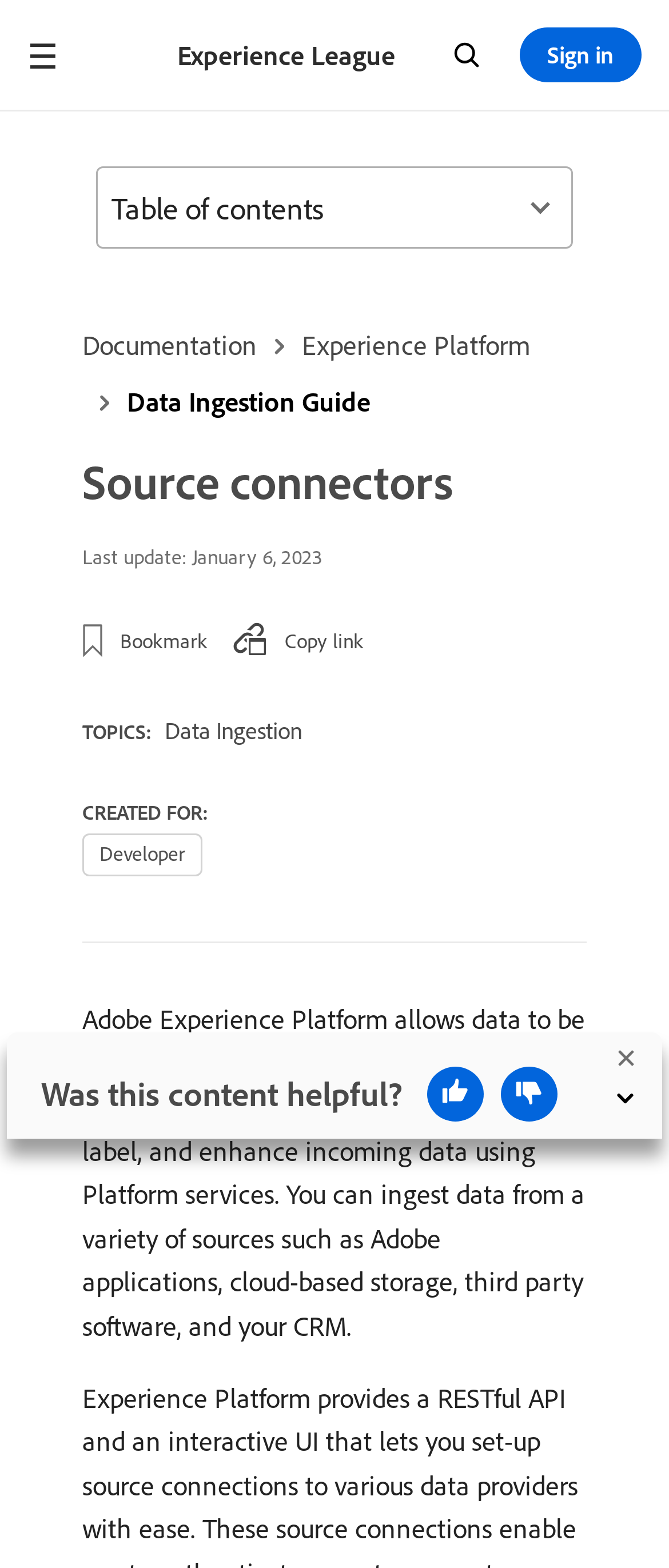How many links are available in the main navigation?
Using the visual information from the image, give a one-word or short-phrase answer.

5